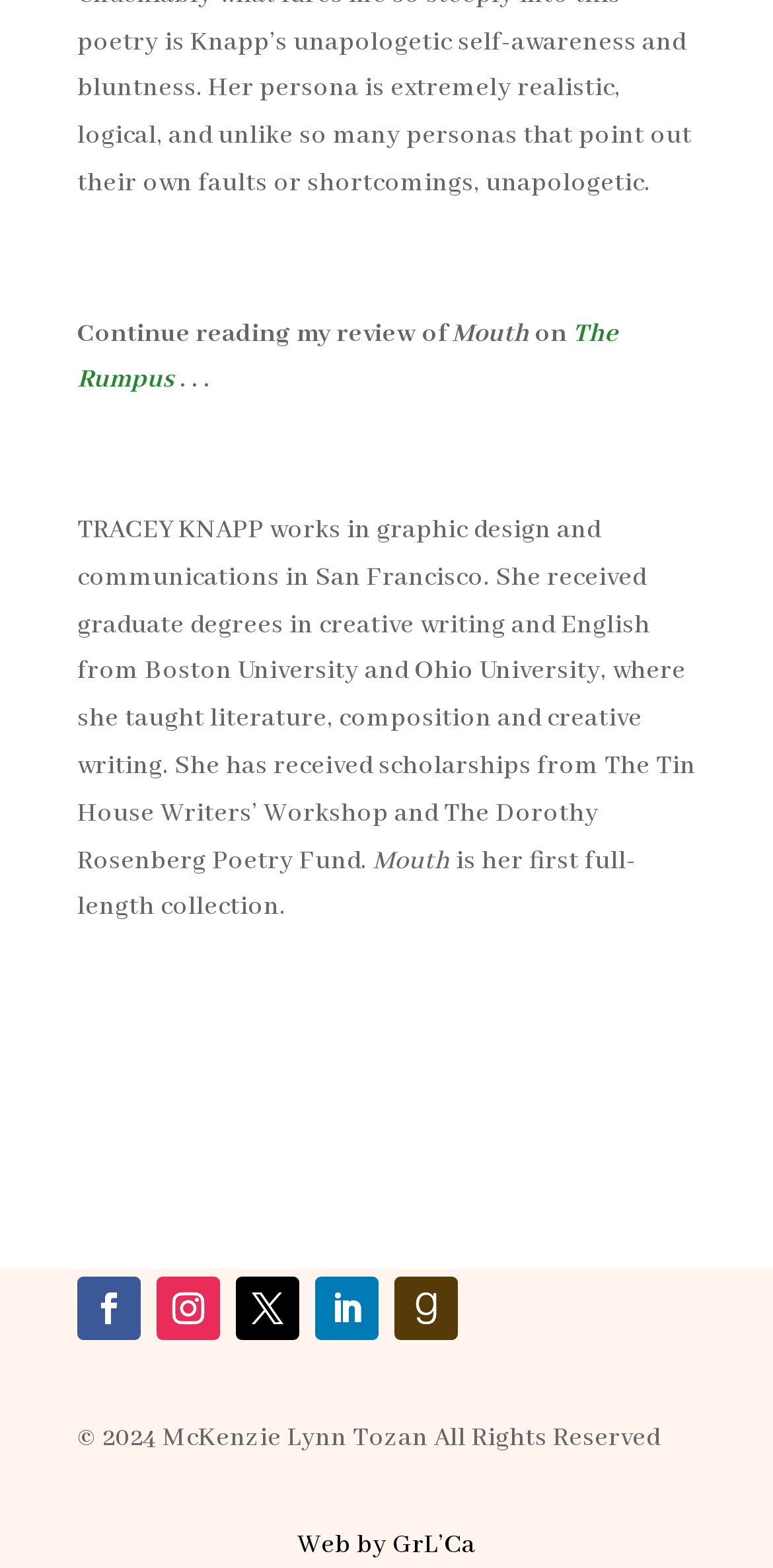What is the author's location?
Please answer the question with a detailed response using the information from the screenshot.

The author's location is mentioned in the text as 'San Francisco' where she works in graphic design and communications.